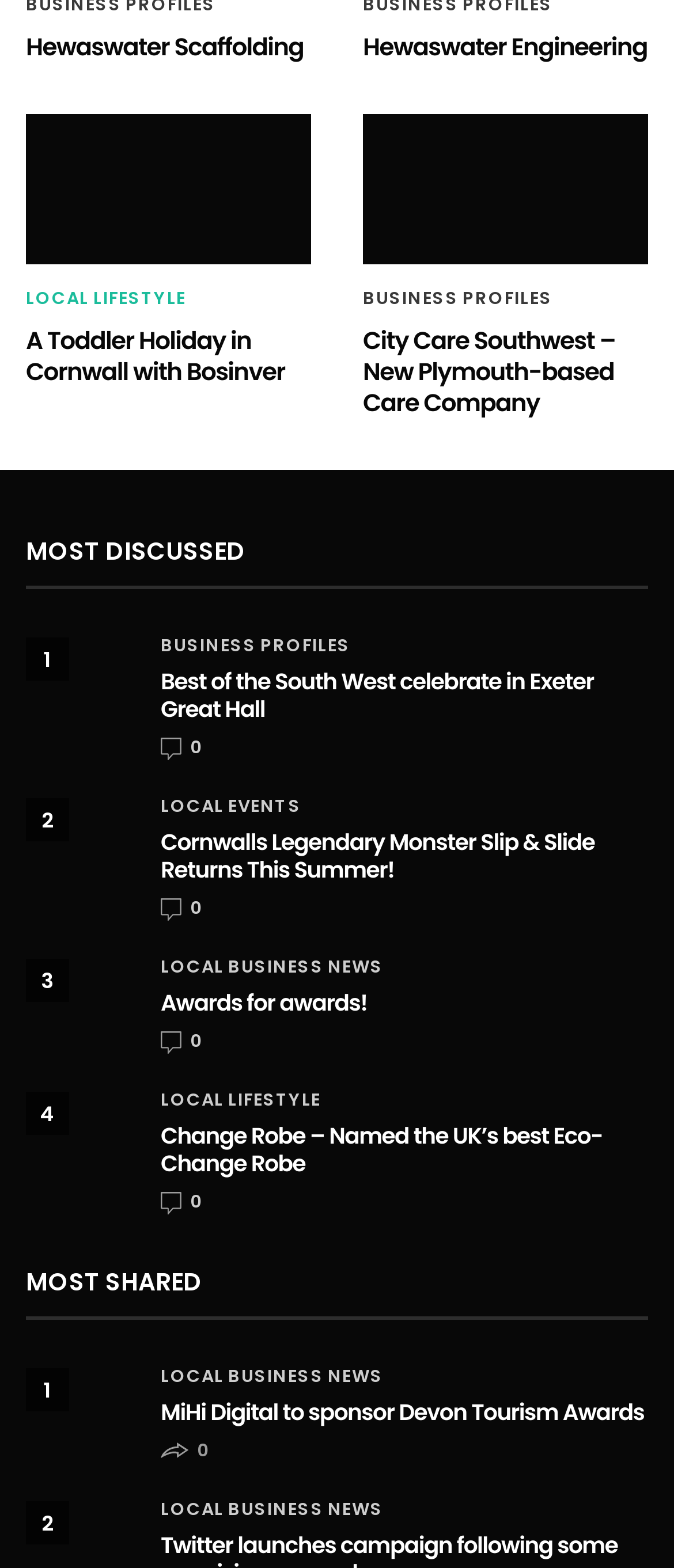Find and indicate the bounding box coordinates of the region you should select to follow the given instruction: "Learn more about City Care Southwest – New Plymouth-based Care Company".

[0.538, 0.206, 0.913, 0.268]